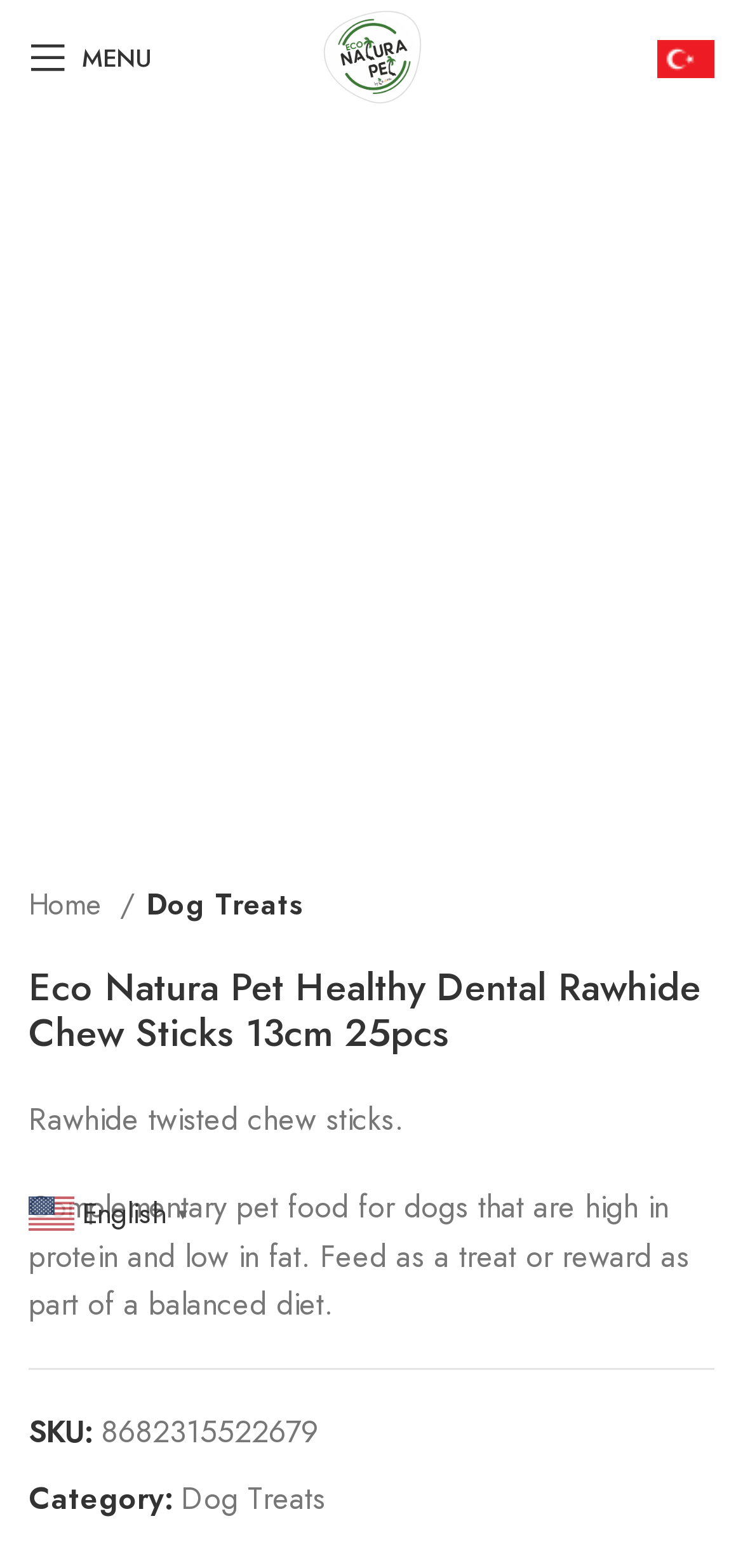Identify the bounding box coordinates for the UI element described as: "Dog Treats".

[0.197, 0.563, 0.408, 0.592]